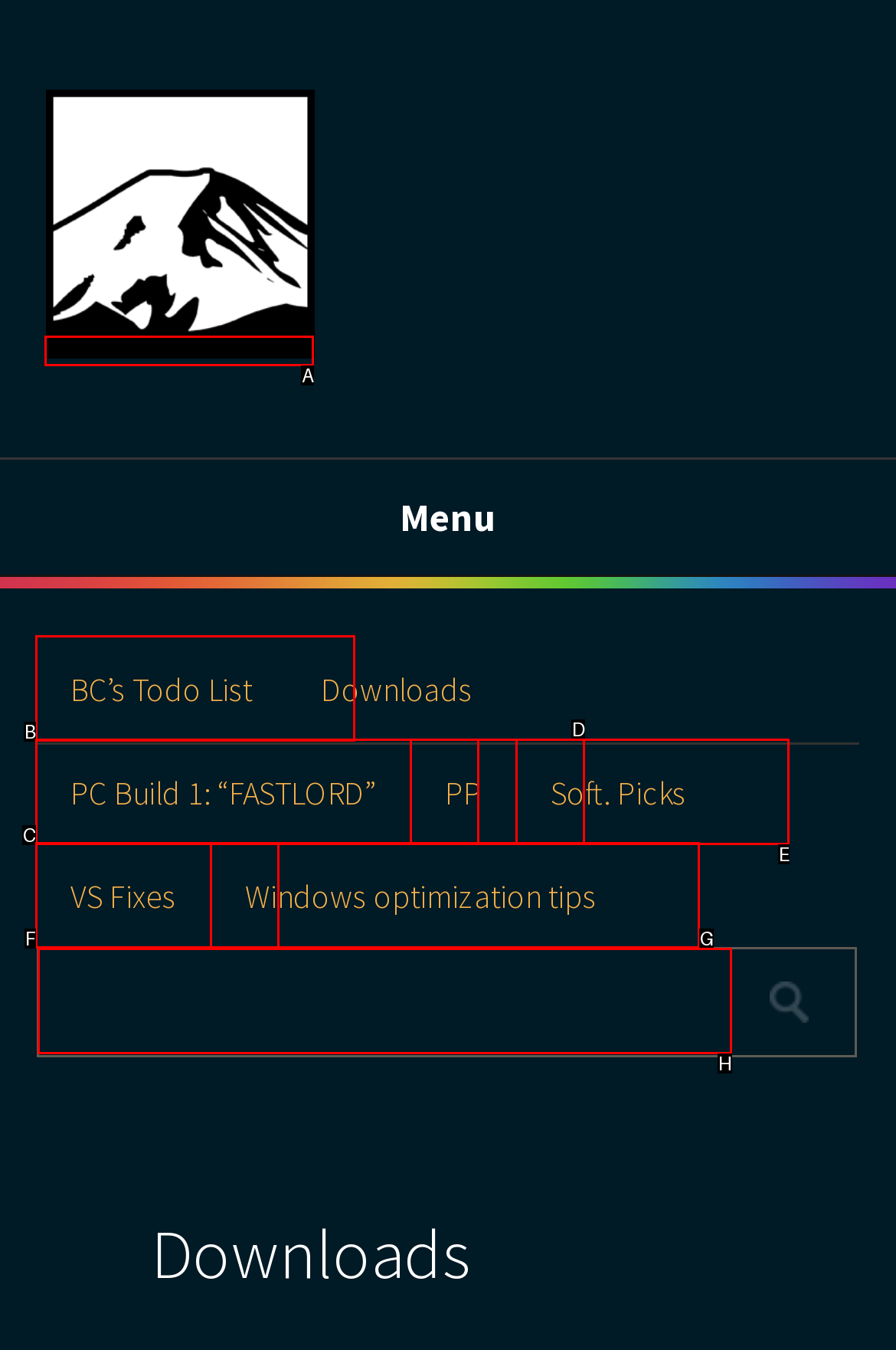Identify which HTML element should be clicked to fulfill this instruction: Contact us via email Reply with the correct option's letter.

None